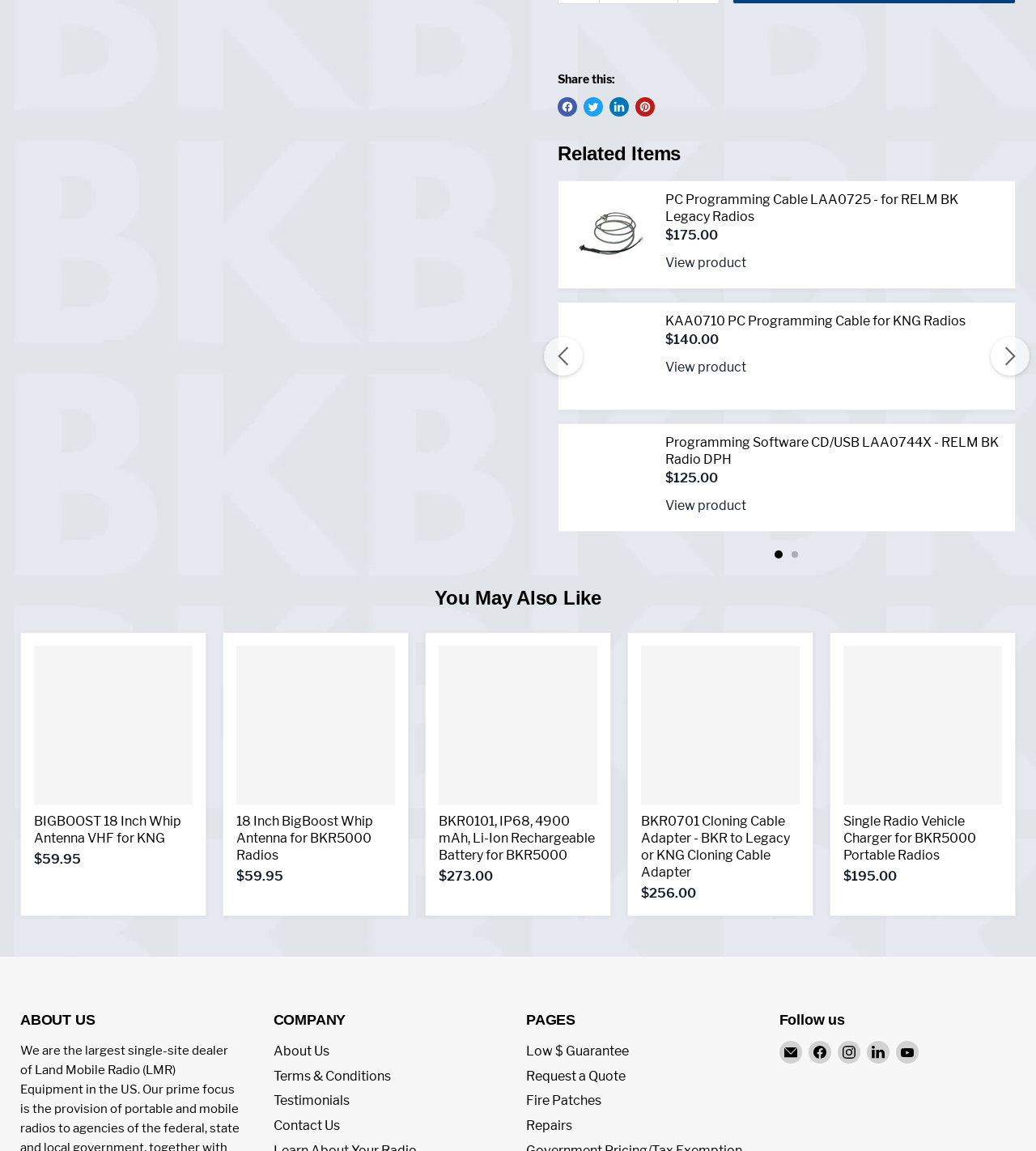Identify the bounding box coordinates for the UI element mentioned here: "Find us on LinkedIn". Provide the coordinates as four float values between 0 and 1, i.e., [left, top, right, bottom].

[0.836, 0.905, 0.858, 0.924]